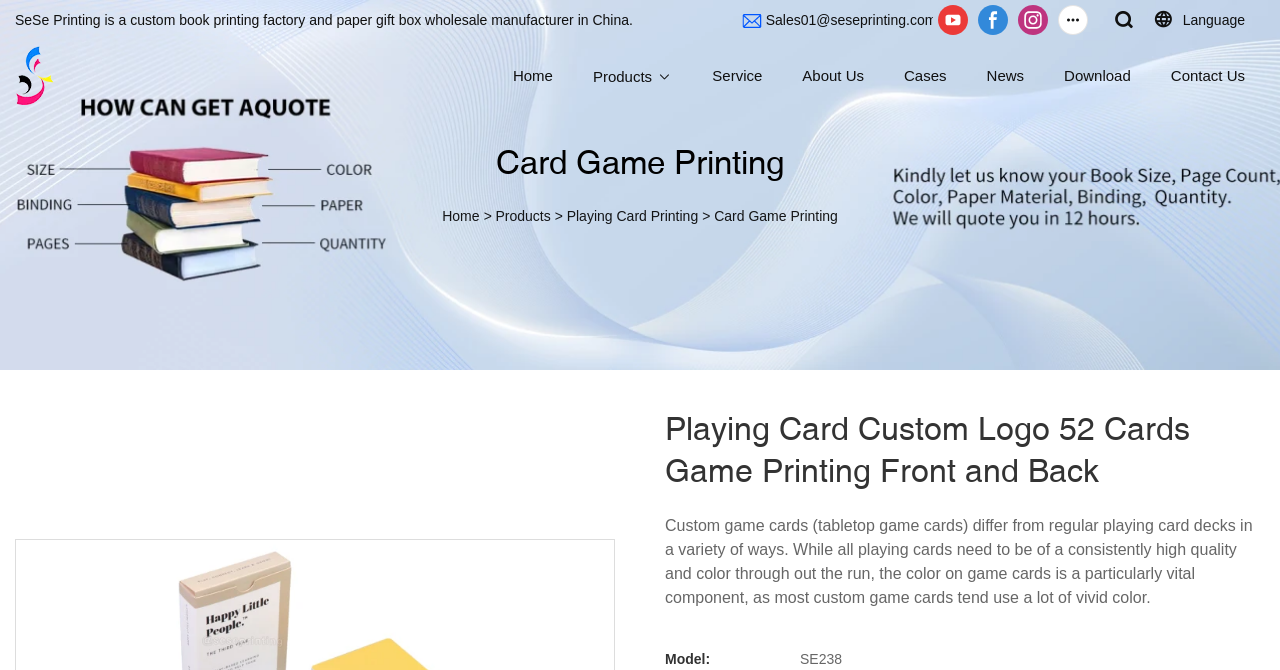Identify the bounding box coordinates of the section to be clicked to complete the task described by the following instruction: "Click on the 'CONTACT US' link". The coordinates should be four float numbers between 0 and 1, formatted as [left, top, right, bottom].

None